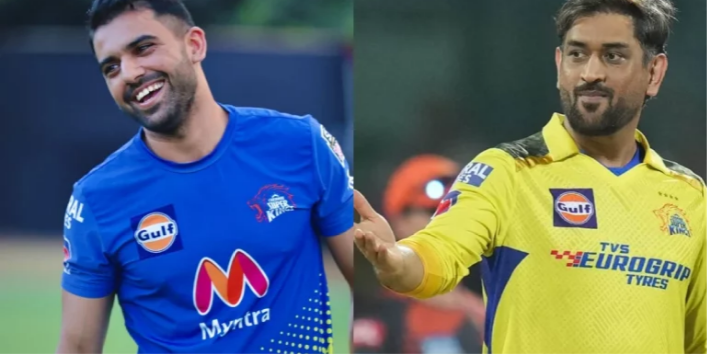Who is known for his strategic acumen and leadership?
Based on the visual details in the image, please answer the question thoroughly.

The caption states that Mahendra Singh Dhoni is known for his strategic acumen and leadership, which suggests that he is the one with these qualities.